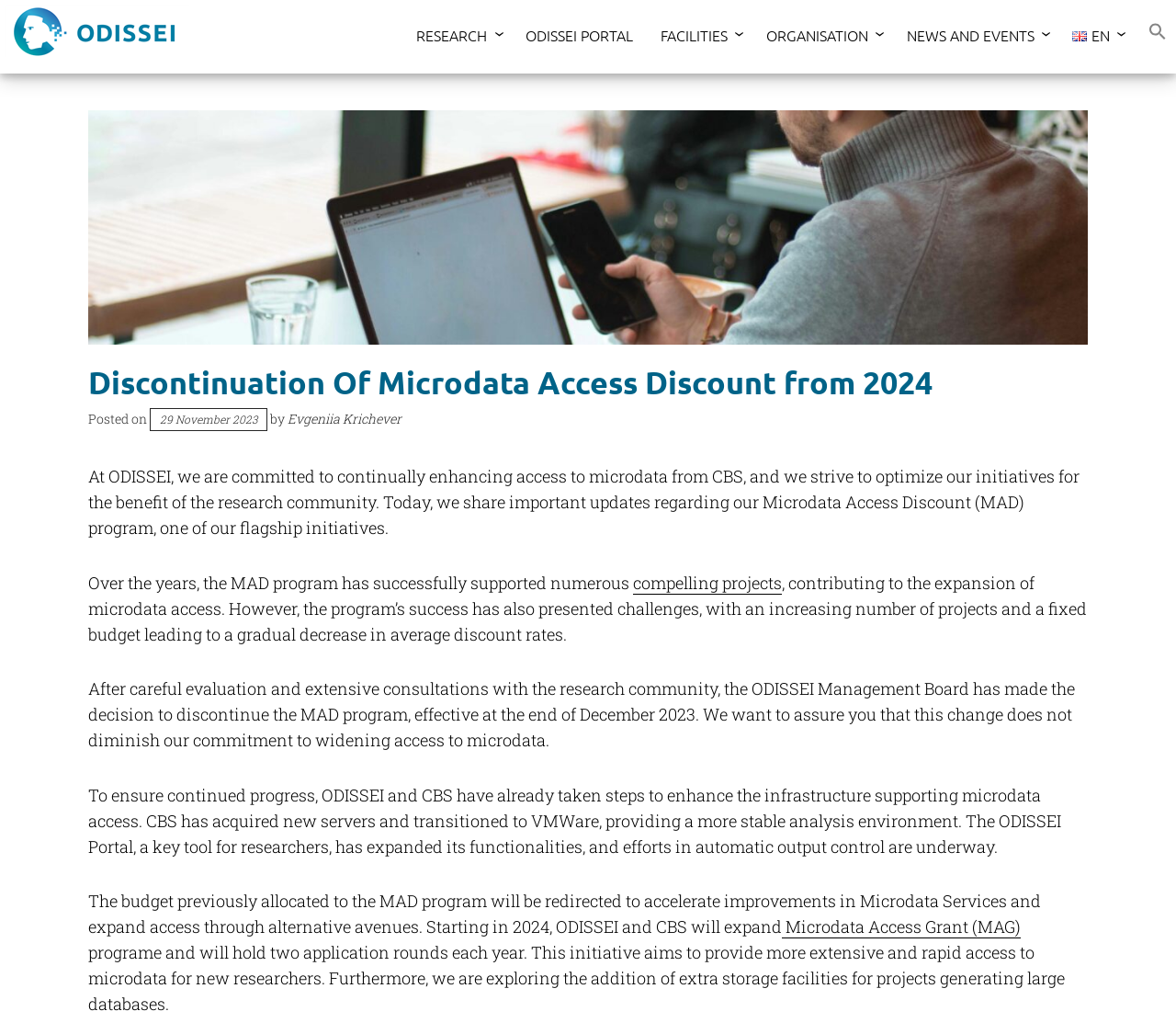Find the main header of the webpage and produce its text content.

Discontinuation Of Microdata Access Discount from 2024